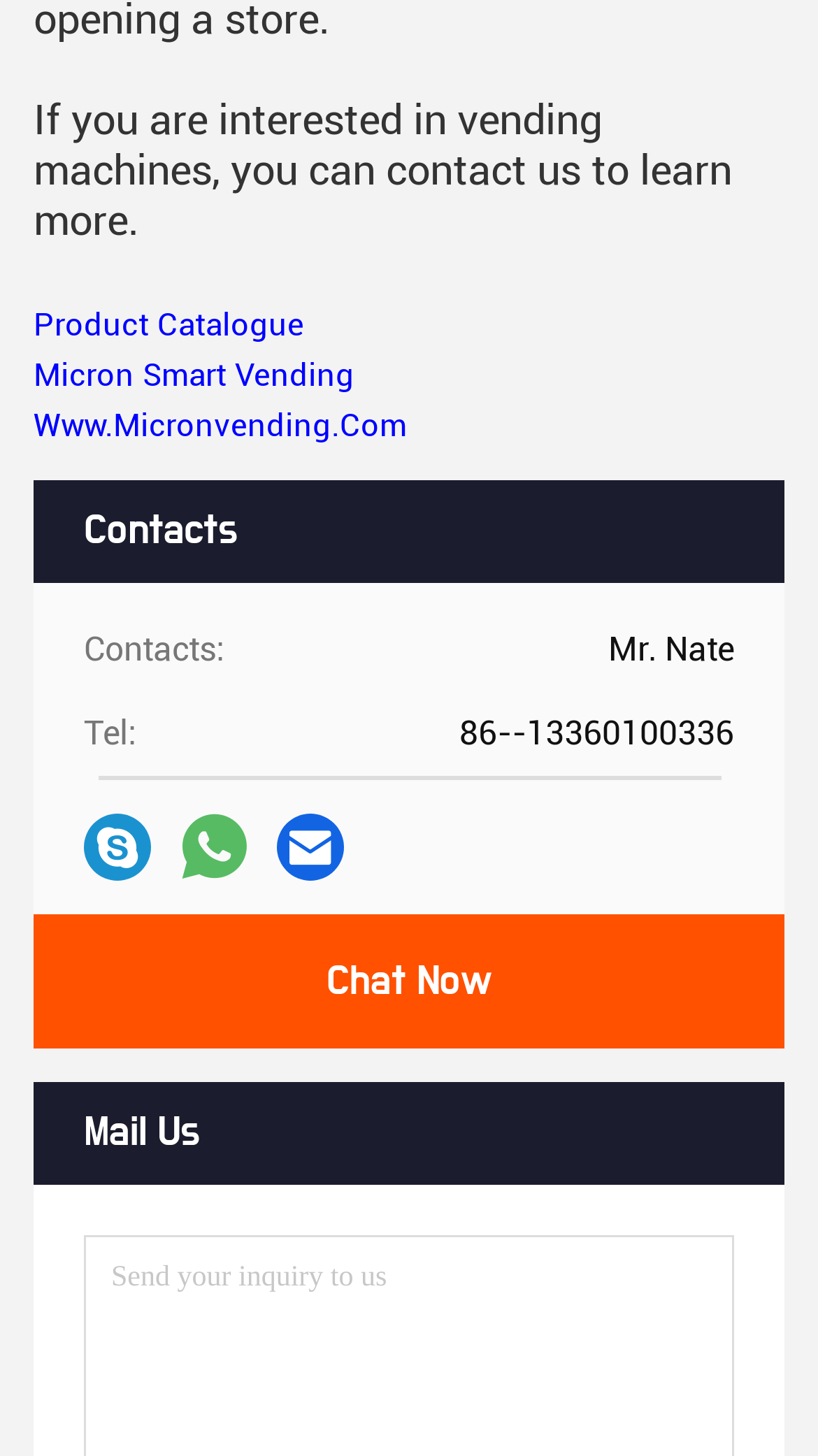What is the contact person's name?
Provide a fully detailed and comprehensive answer to the question.

The contact person's name can be found in the 'Contacts' section, where it is written as 'Mr. Nate'.